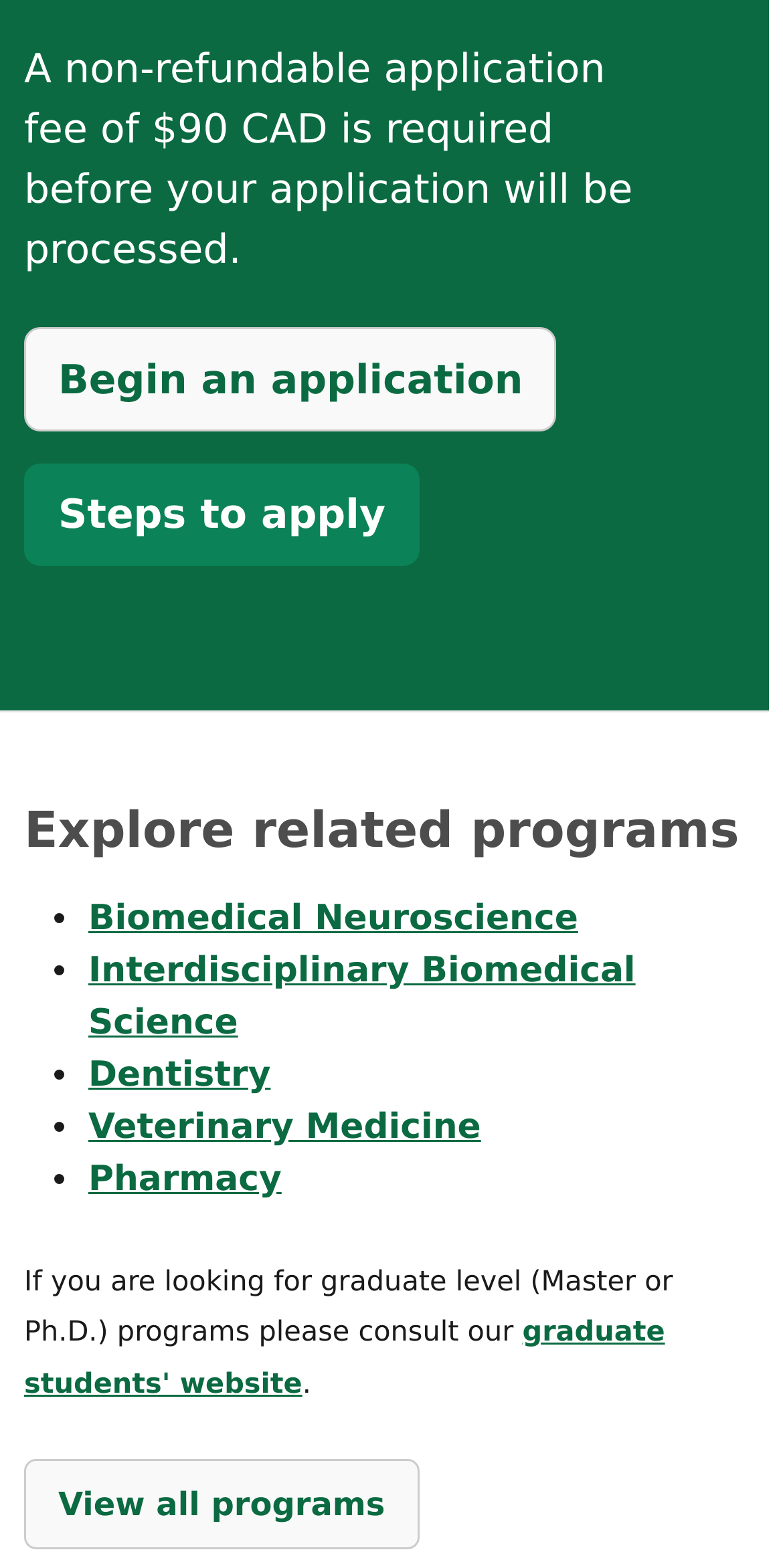Based on the image, give a detailed response to the question: What is the purpose of the 'Begin an application' button?

The 'Begin an application' button is likely used to initiate the application process, as it is placed prominently on the webpage and is accompanied by a statement about the required application fee.